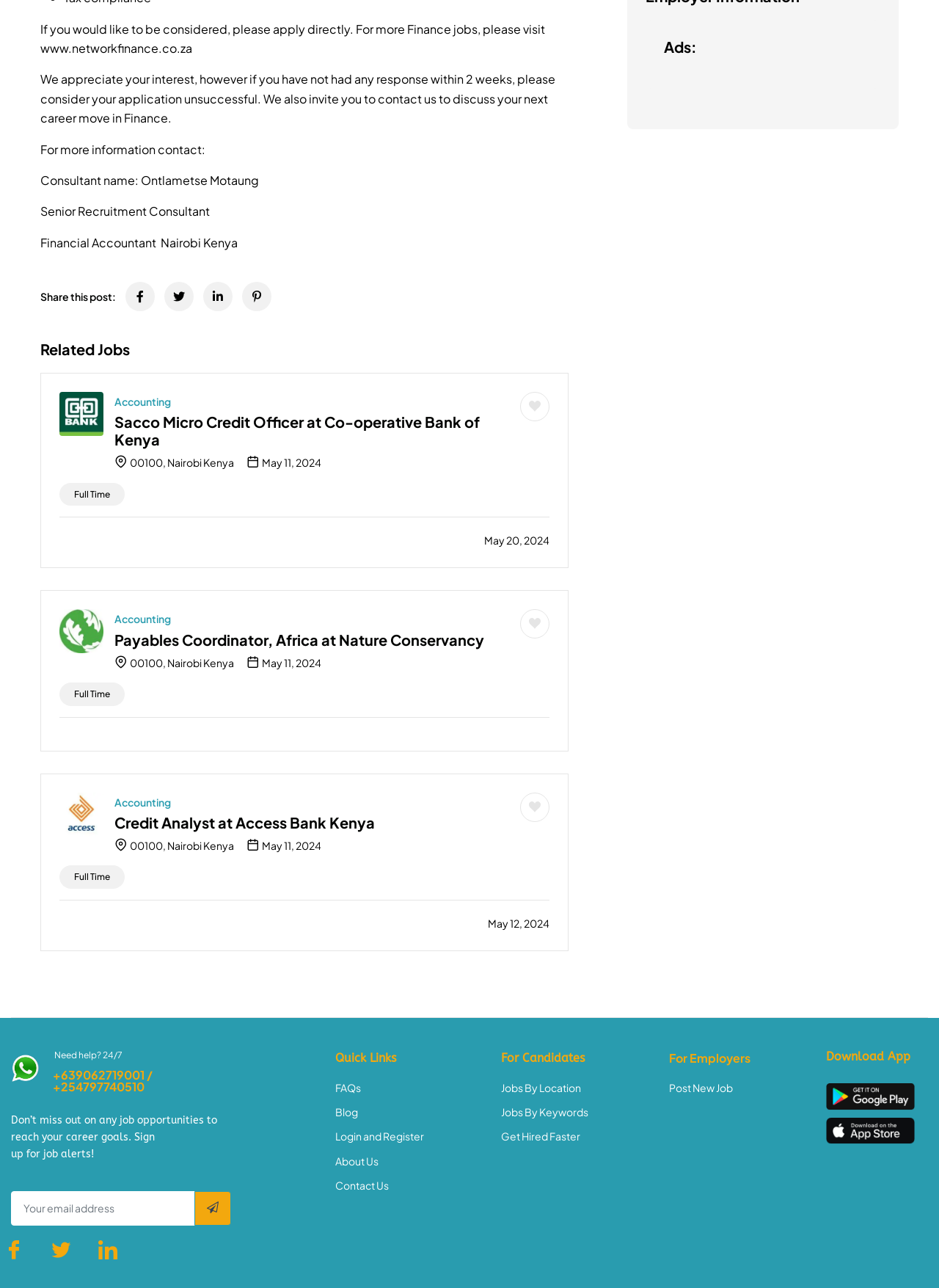Locate the bounding box coordinates of the clickable area to execute the instruction: "Contact the consultant". Provide the coordinates as four float numbers between 0 and 1, represented as [left, top, right, bottom].

[0.043, 0.134, 0.276, 0.146]